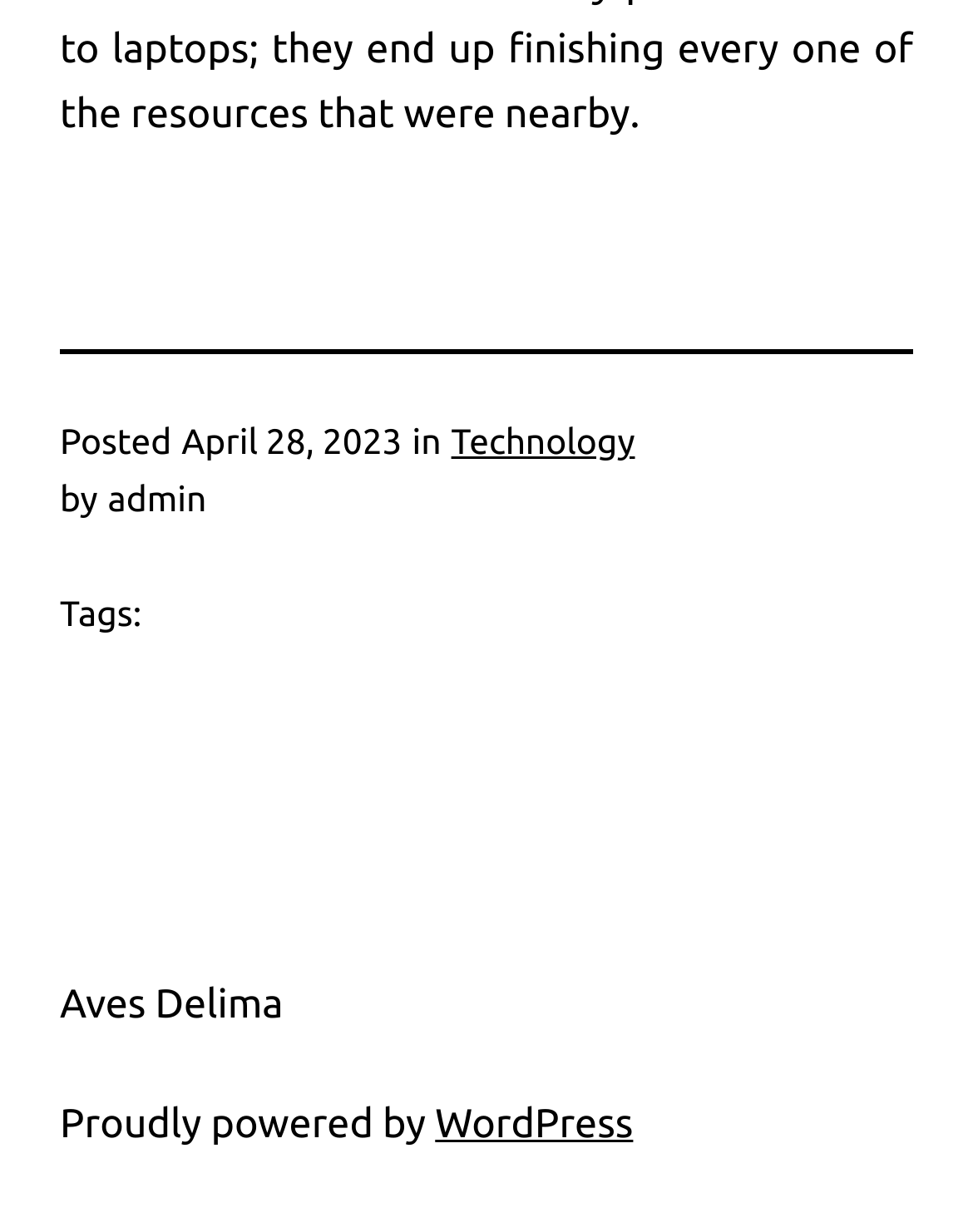Analyze the image and give a detailed response to the question:
What is the name of the website's platform?

The name of the website's platform can be found in the link element, which is a child of the contentinfo element. The OCR text of this element is 'WordPress'.